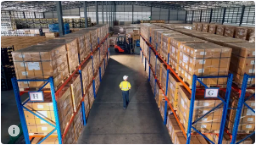Provide a thorough description of the image presented.

An aerial view of a distribution center showcases a worker in a safety helmet walking down a spacious aisle flanked by towering stacks of cardboard boxes. The neatly organized shelves, vibrant with blue and orange colors, suggest a systematic approach to inventory management. The high ceiling and bright lighting enhance the overall atmosphere of productivity and efficiency within the warehouse environment. This image captures a moment of activity, reflecting the essential operations that support logistics and supply chain management.